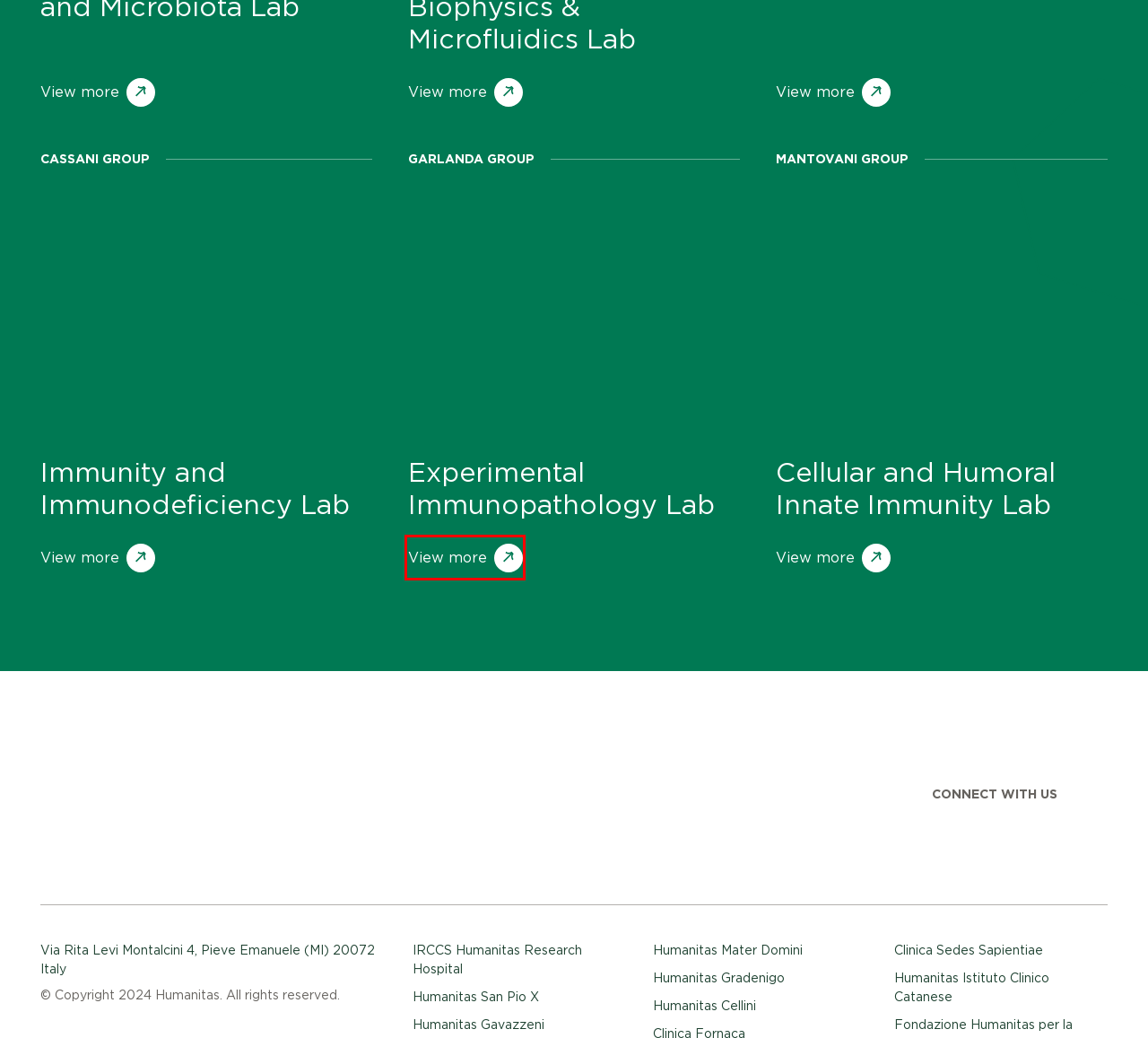You are looking at a webpage screenshot with a red bounding box around an element. Pick the description that best matches the new webpage after interacting with the element in the red bounding box. The possible descriptions are:
A. Home page - Humanitas Cellini - Torino - Clinica, Poliambulatorio, Esami
B. Ospedale Humanitas Mater Domini - Centro a Varese
C. Cassani Group - Humanitas Research
D. Rusconi Group - Humanitas Research
E. Home | Istituto Clinico Catanese
F. Garlanda Group - Humanitas Research
G. Benvenuti in Humanitas Gradenigo - Humanitas Gradenigo – Presidio Sanitario Torino
H. Home - Clinica Sedes Sapientiae Torino

F